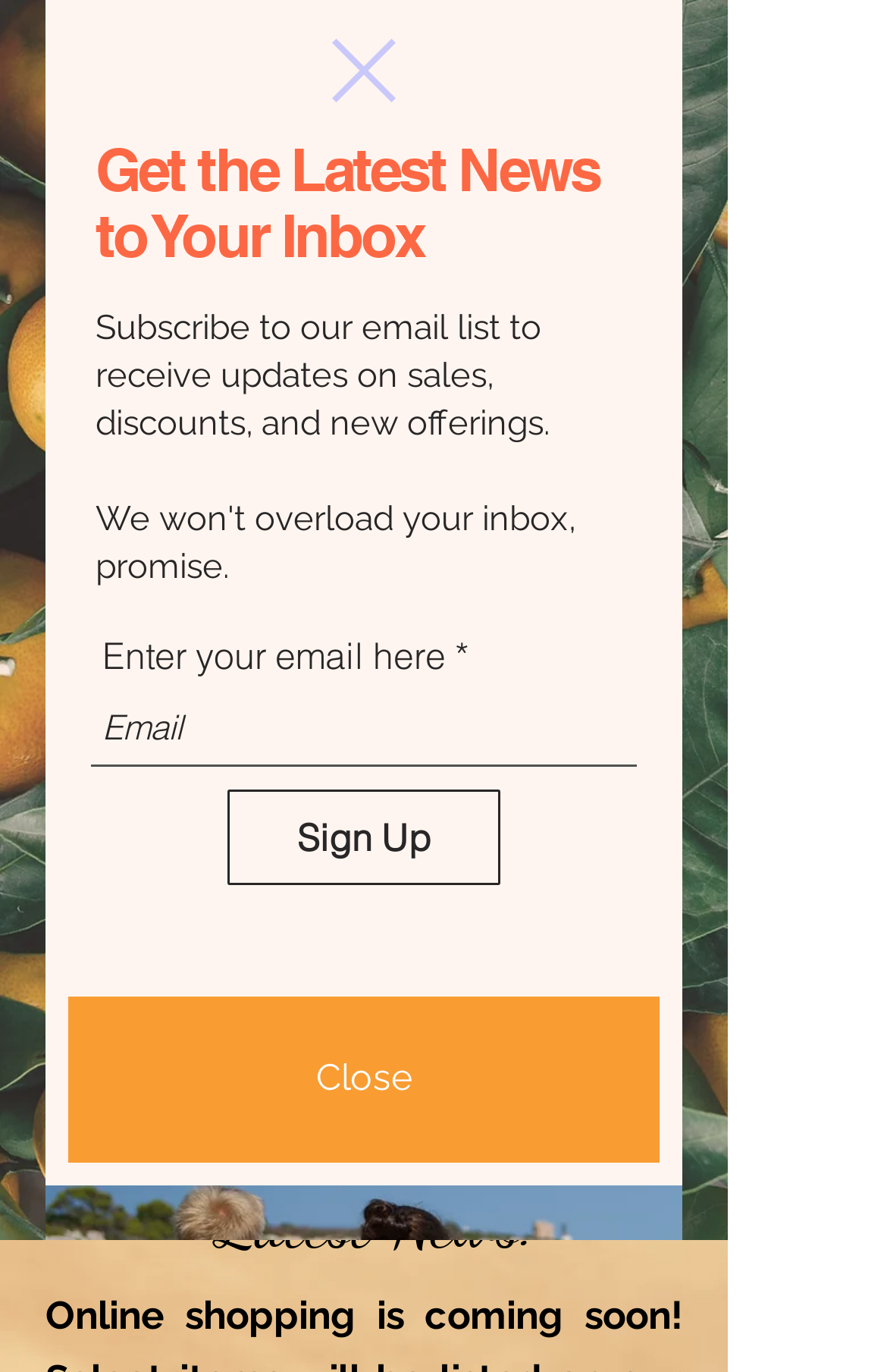Answer succinctly with a single word or phrase:
What is the purpose of the textbox?

Enter email